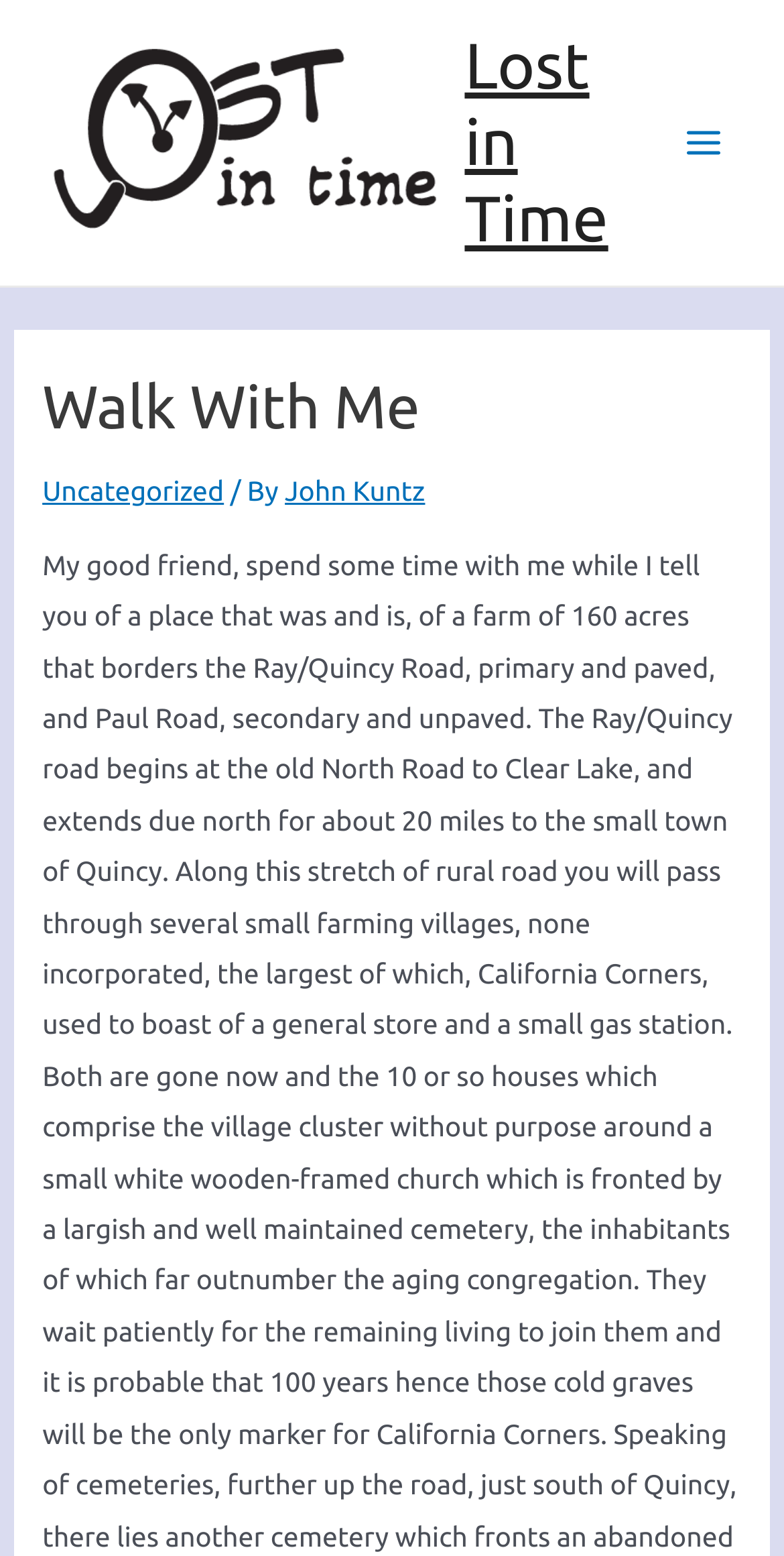From the webpage screenshot, predict the bounding box of the UI element that matches this description: "Uncategorized".

[0.054, 0.305, 0.286, 0.326]